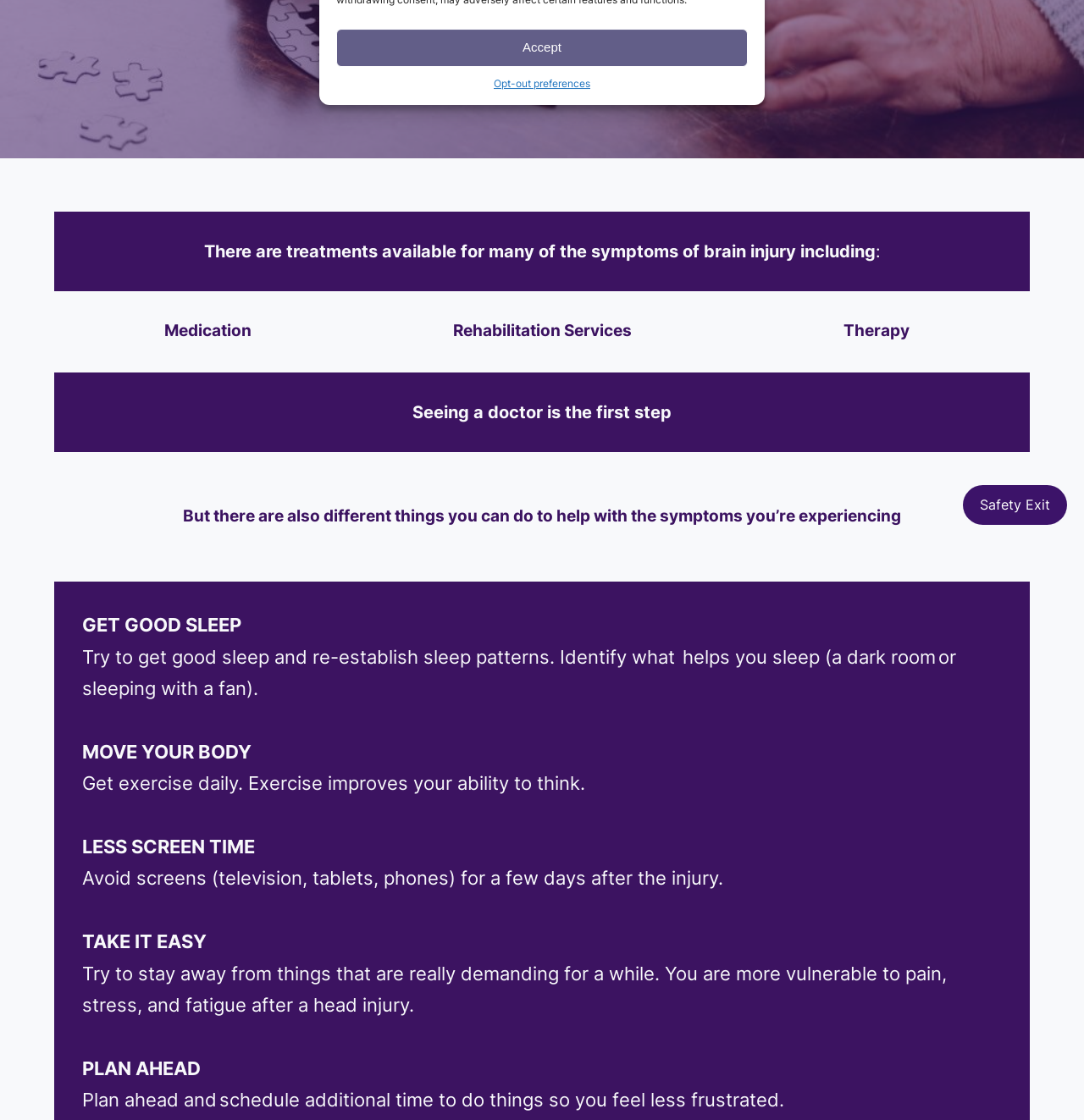Using the element description: "Opt-out preferences", determine the bounding box coordinates. The coordinates should be in the format [left, top, right, bottom], with values between 0 and 1.

[0.455, 0.067, 0.545, 0.082]